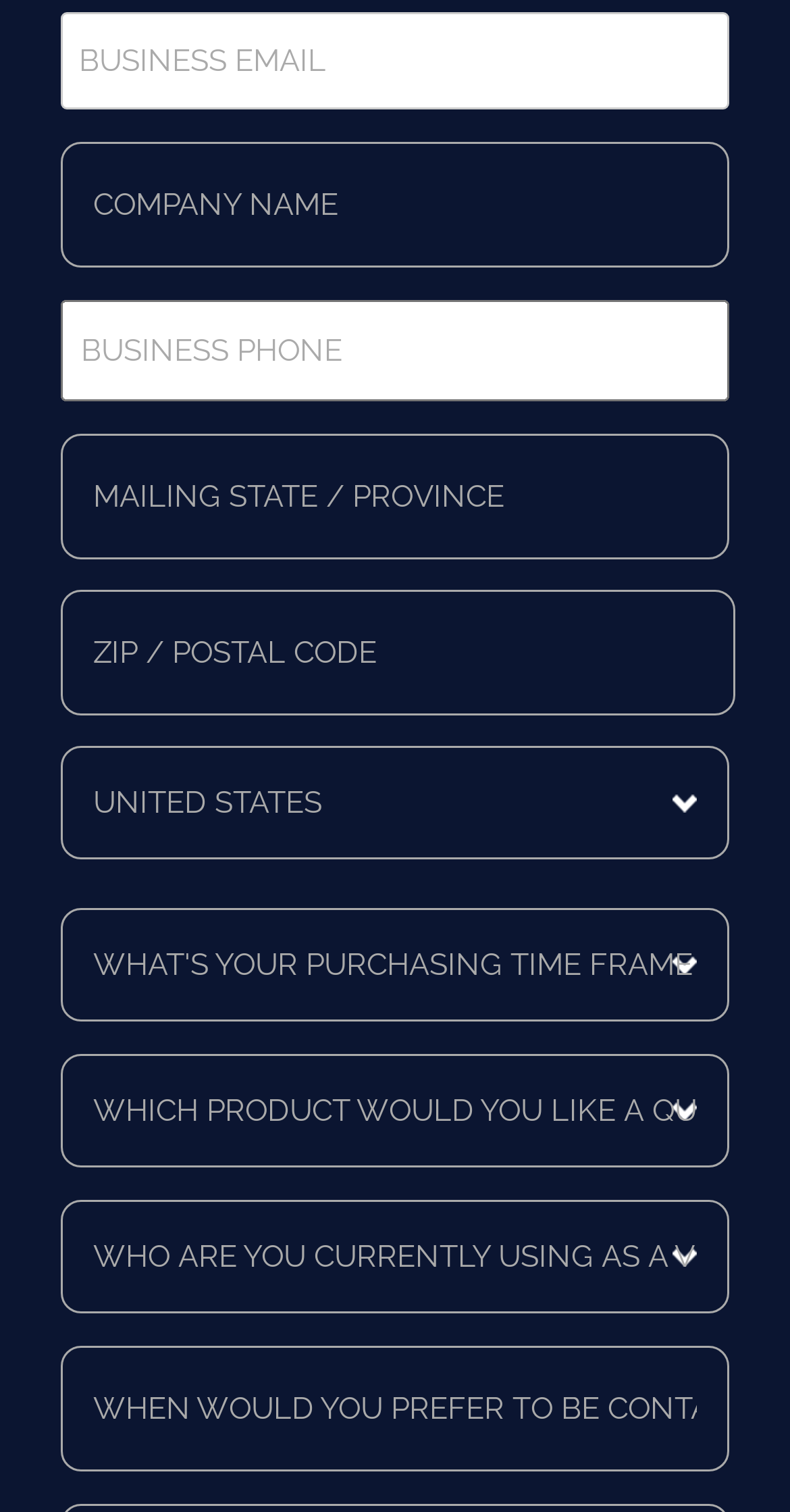Identify the bounding box coordinates of the region I need to click to complete this instruction: "Enter business email".

[0.077, 0.008, 0.923, 0.072]